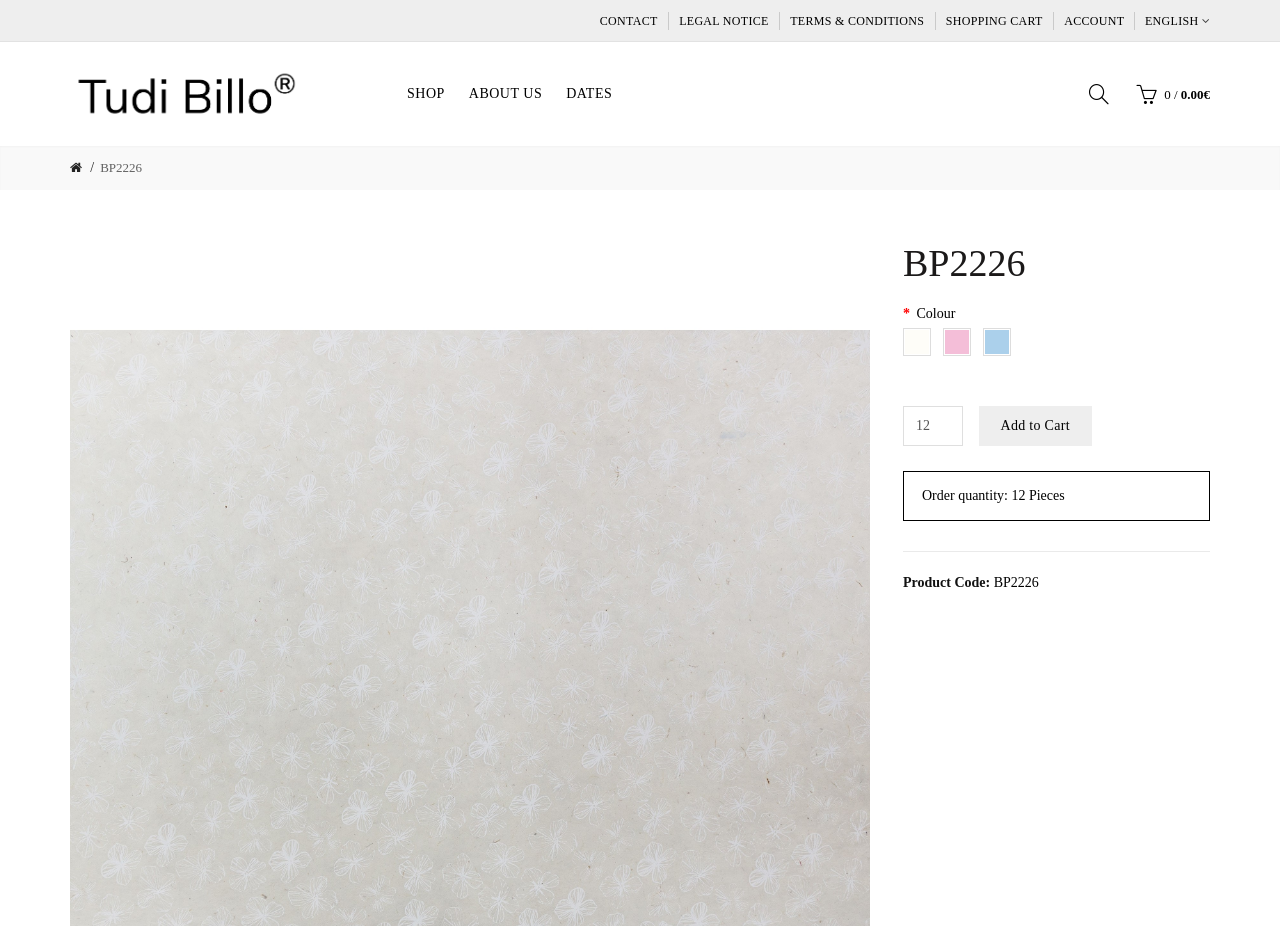Determine the bounding box coordinates for the element that should be clicked to follow this instruction: "View the Tudi Billo® image". The coordinates should be given as four float numbers between 0 and 1, in the format [left, top, right, bottom].

[0.055, 0.071, 0.289, 0.134]